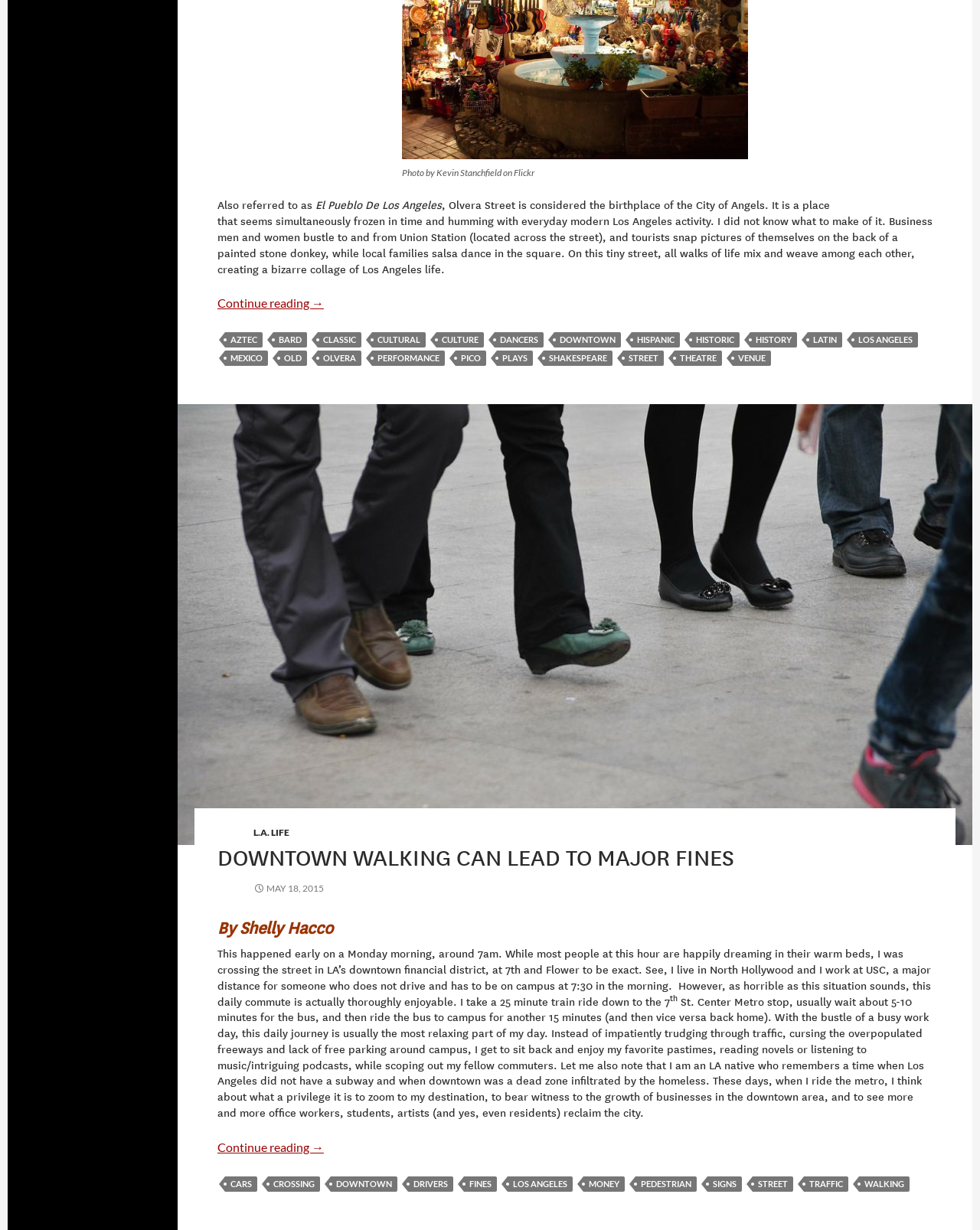Predict the bounding box coordinates of the area that should be clicked to accomplish the following instruction: "Click on the link to read more about DOWNTOWN WALKING CAN LEAD TO MAJOR FINES". The bounding box coordinates should consist of four float numbers between 0 and 1, i.e., [left, top, right, bottom].

[0.222, 0.687, 0.749, 0.709]